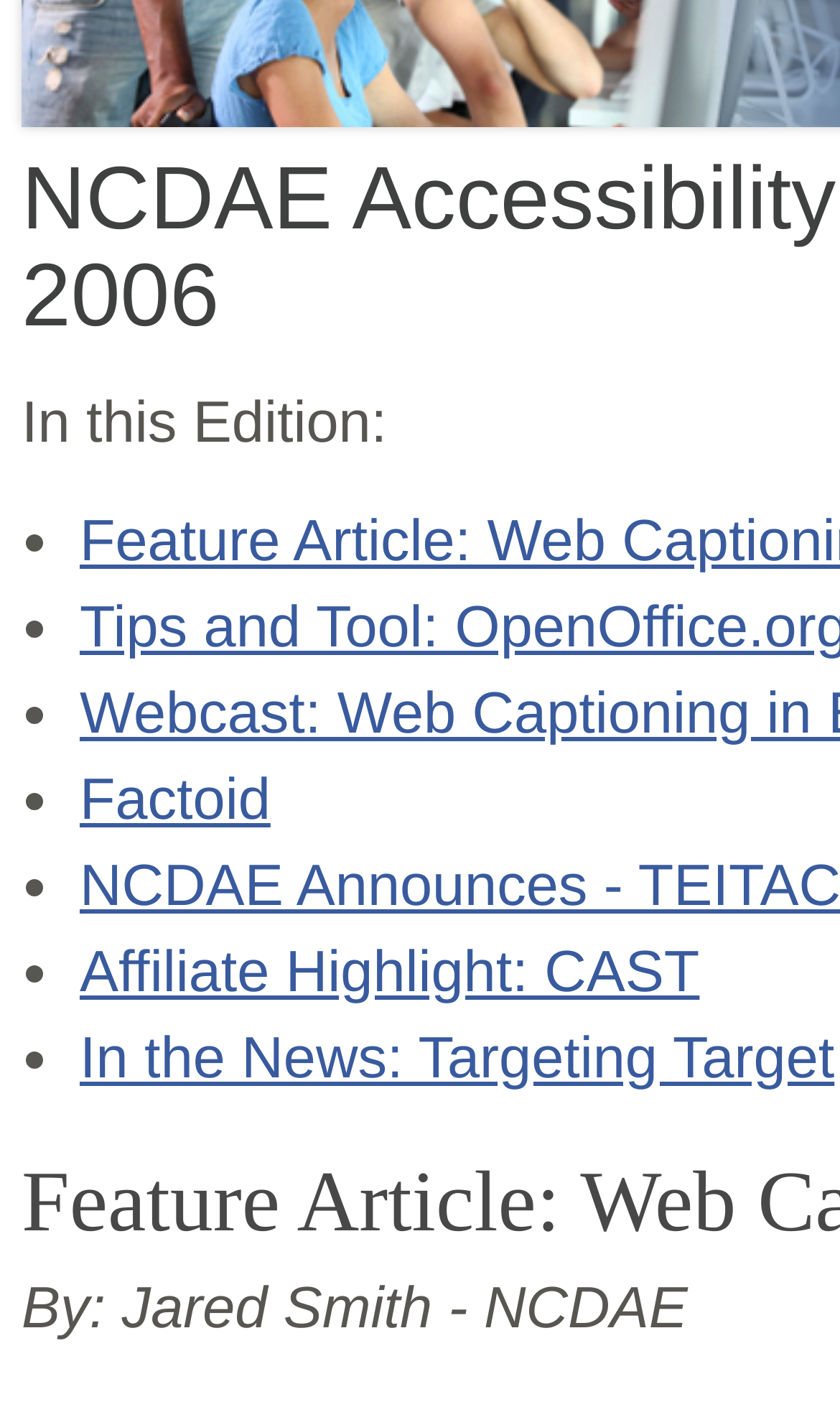Given the element description: "In the News: Targeting Target", predict the bounding box coordinates of the UI element it refers to, using four float numbers between 0 and 1, i.e., [left, top, right, bottom].

[0.095, 0.665, 0.873, 0.705]